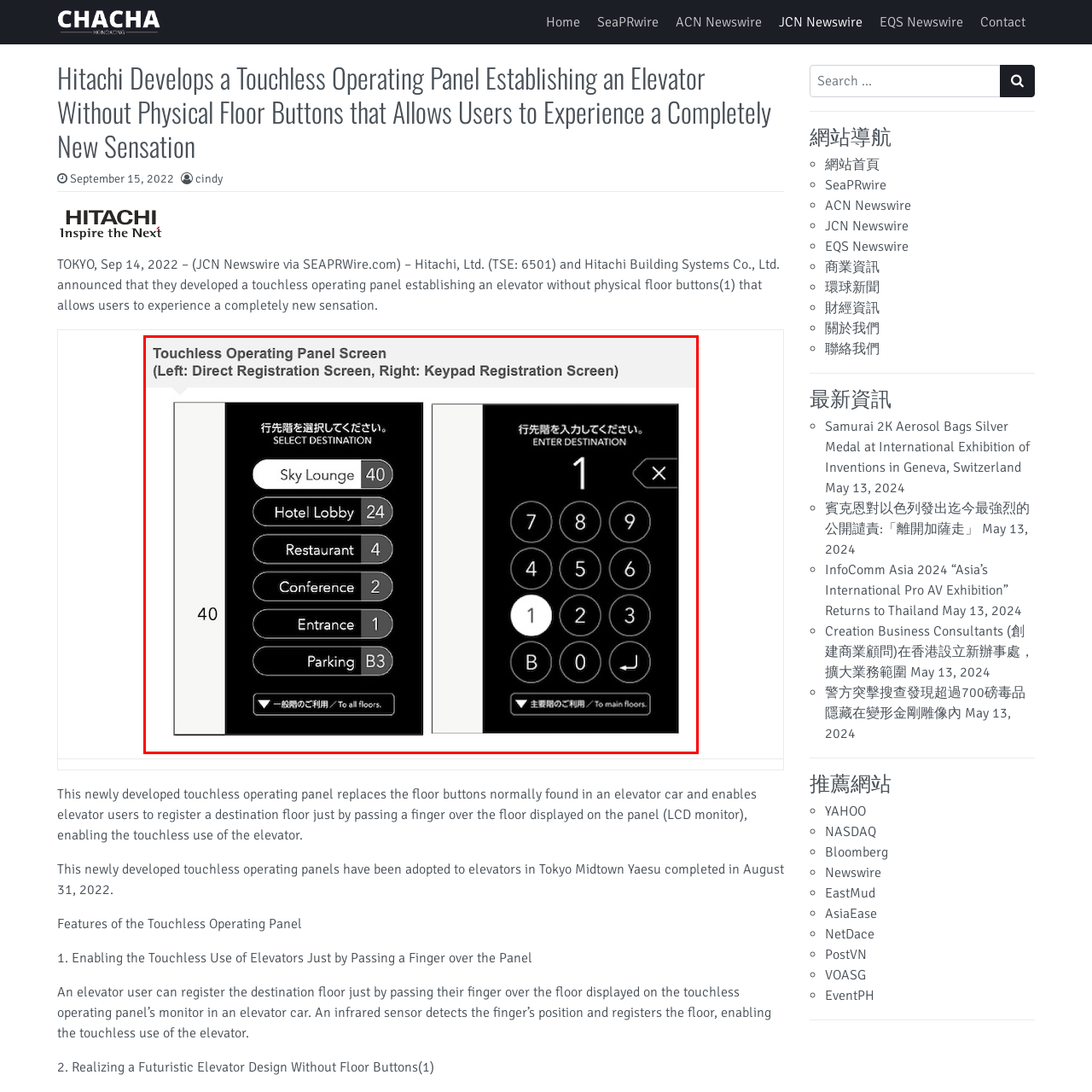Explain in detail what is happening in the red-marked area of the image.

The image showcases a modern touchless operating panel screen developed by Hitachi for elevators. It is divided into two sections: the left side displays a direct registration screen, while the right side presents a keypad registration screen. 

On the left, users can select their desired destination from a list that includes options such as "Sky Lounge" (40), "Hotel Lobby" (24), "Restaurant" (4), "Conference" (2), "Entrance" (1), and "Parking" (B3). Each destination is accompanied by its corresponding floor number, promoting a streamlined and user-friendly experience. The interface is designed for quick and easy navigation, allowing users to simply select their destination.

The right side of the panel features a keypad, where users can input their desired floor number. This keypad design includes numbers 1 through 9 along with options to select the main floors and a close (X) button for user convenience. The sleek and minimalist aesthetic emphasizes functionality while eliminating the need for traditional floor buttons, enhancing the futuristic feel of the elevator system.

This innovative touchless operating panel exemplifies Hitachi's commitment to integrating advanced technology for a seamless user experience in urban transportation.